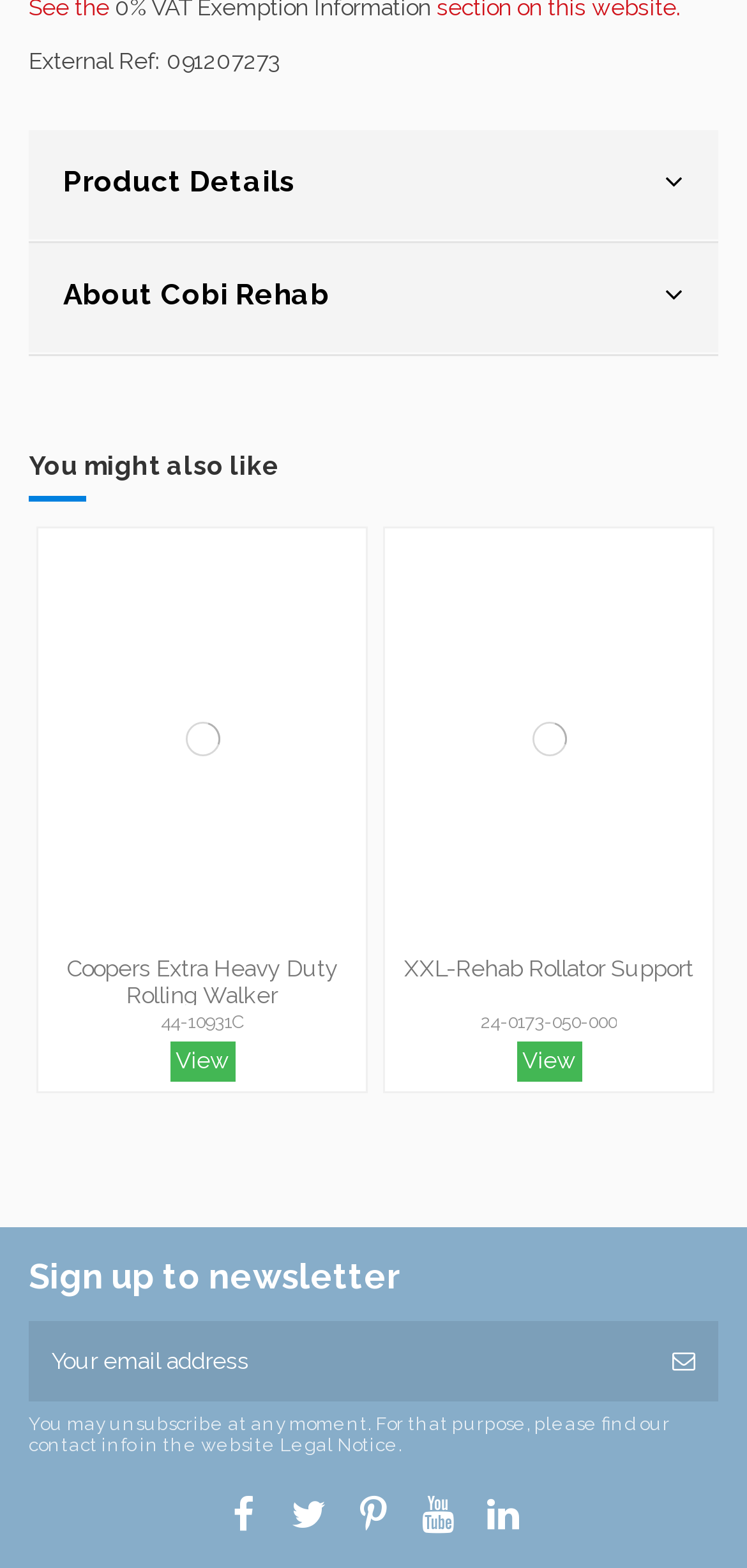Respond concisely with one word or phrase to the following query:
What is the purpose of the textbox?

To enter email address